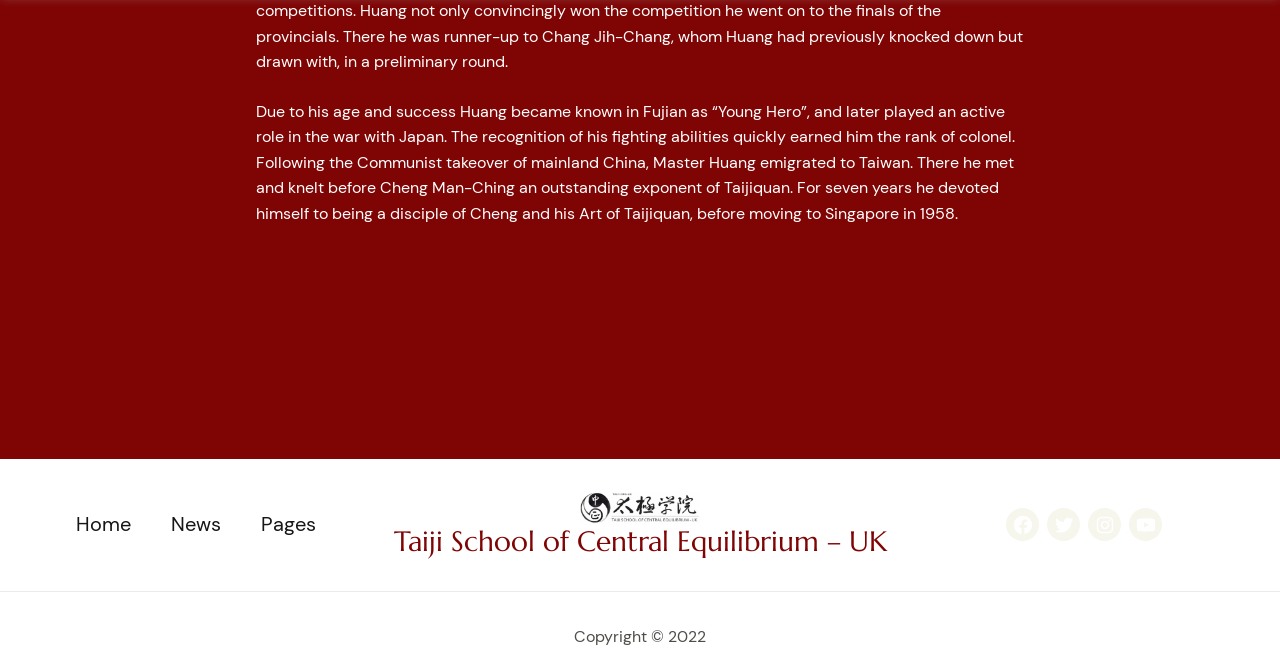Provide a short, one-word or phrase answer to the question below:
What is the year of copyright?

2022